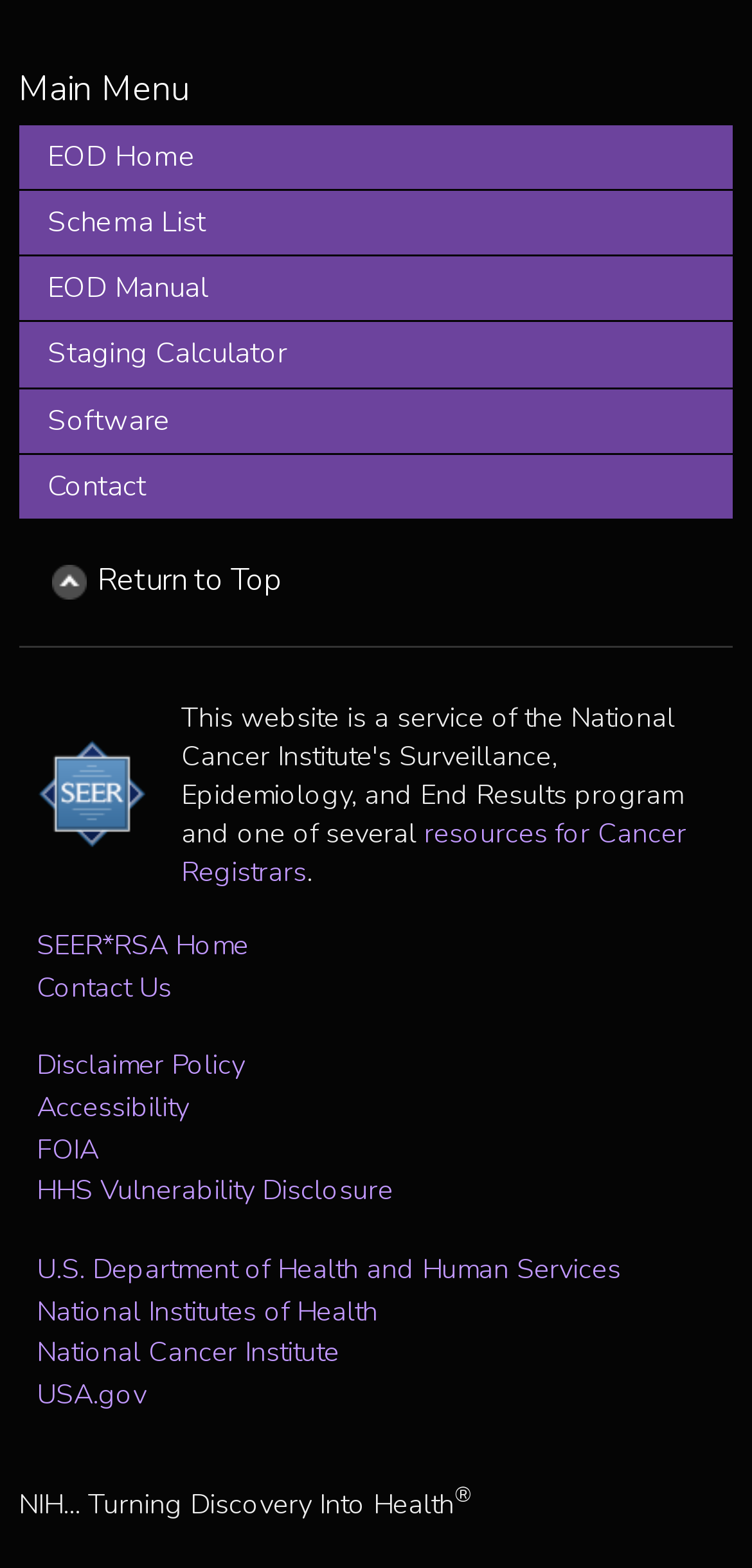Please identify the bounding box coordinates of the element that needs to be clicked to perform the following instruction: "Click on the 'VPN' link".

None